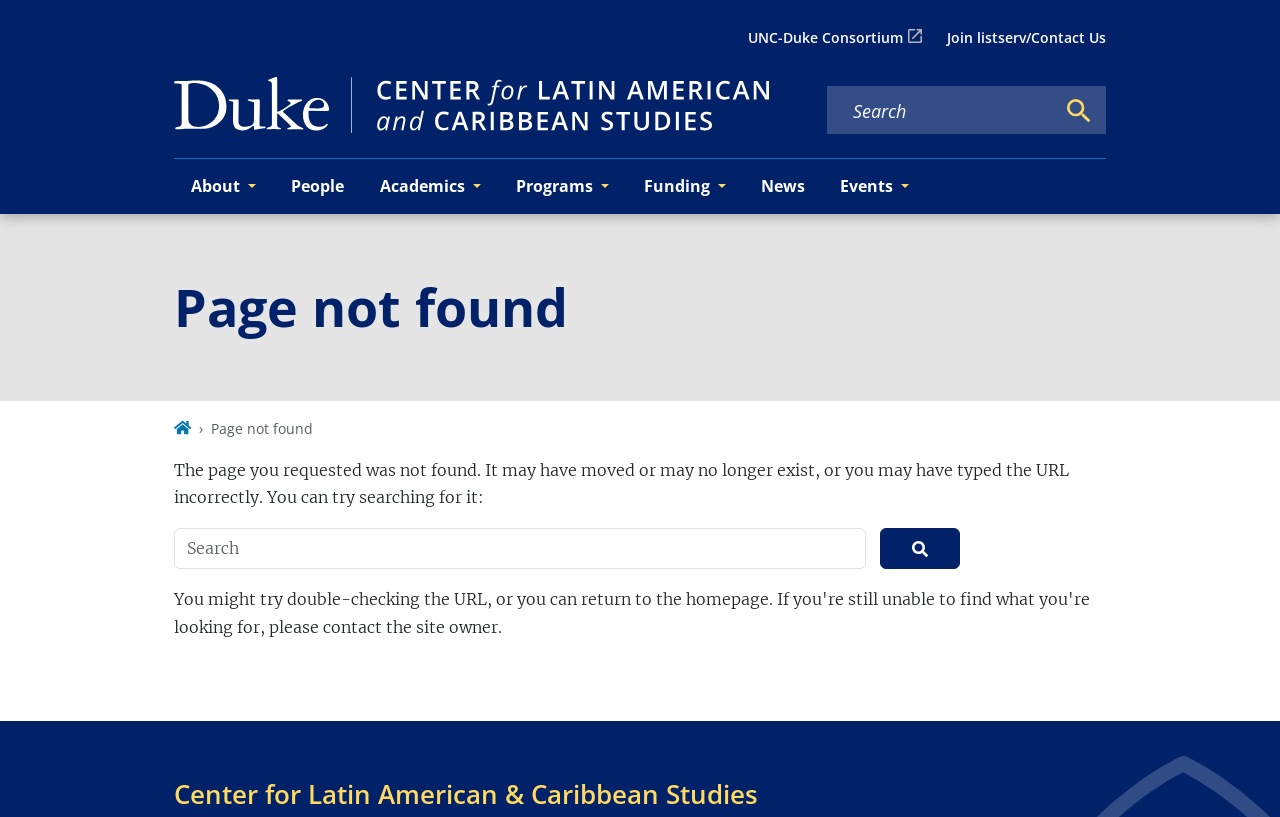Determine the title of the webpage and give its text content.

Page not found